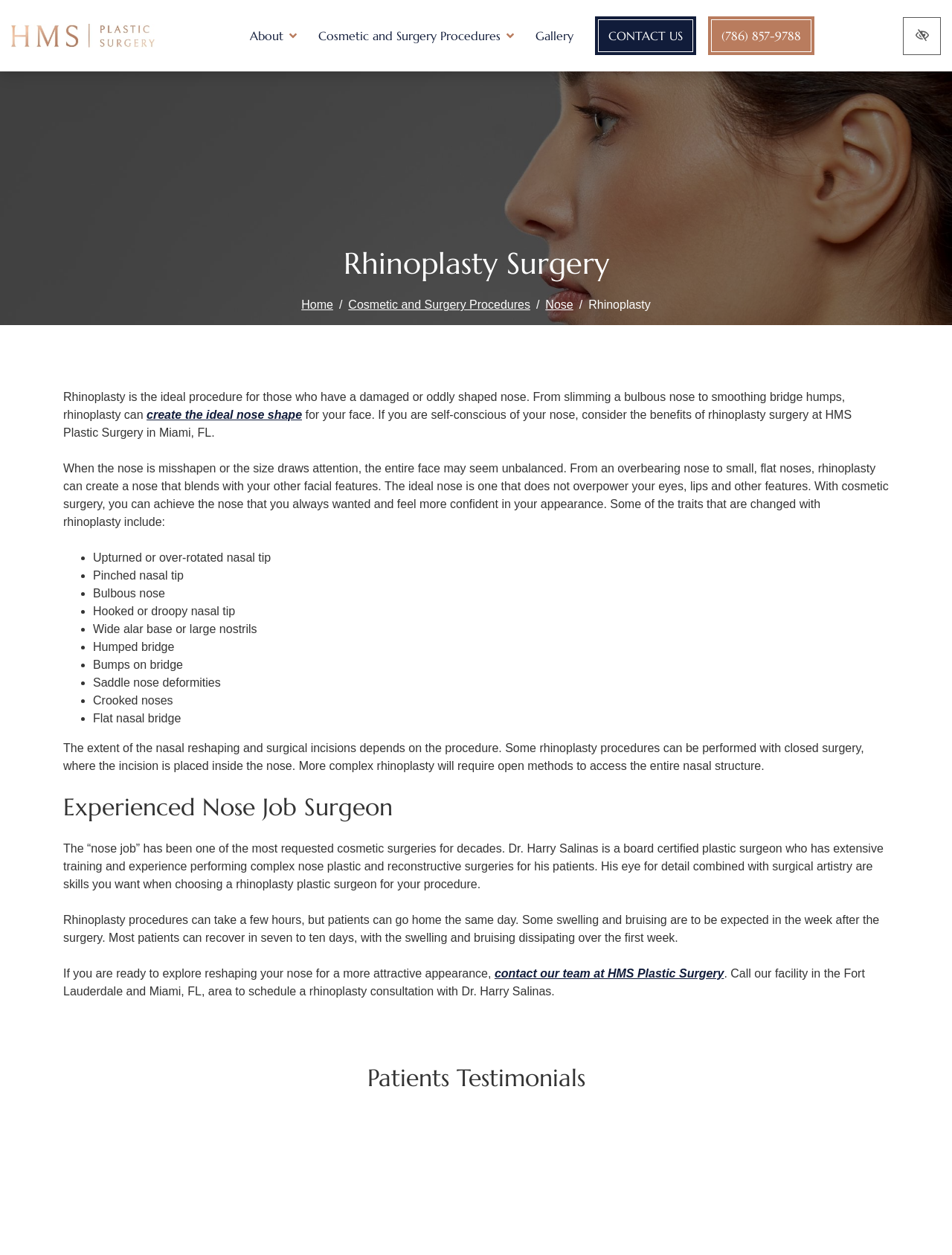Find and indicate the bounding box coordinates of the region you should select to follow the given instruction: "Click the 'About' button".

[0.284, 0.021, 0.333, 0.036]